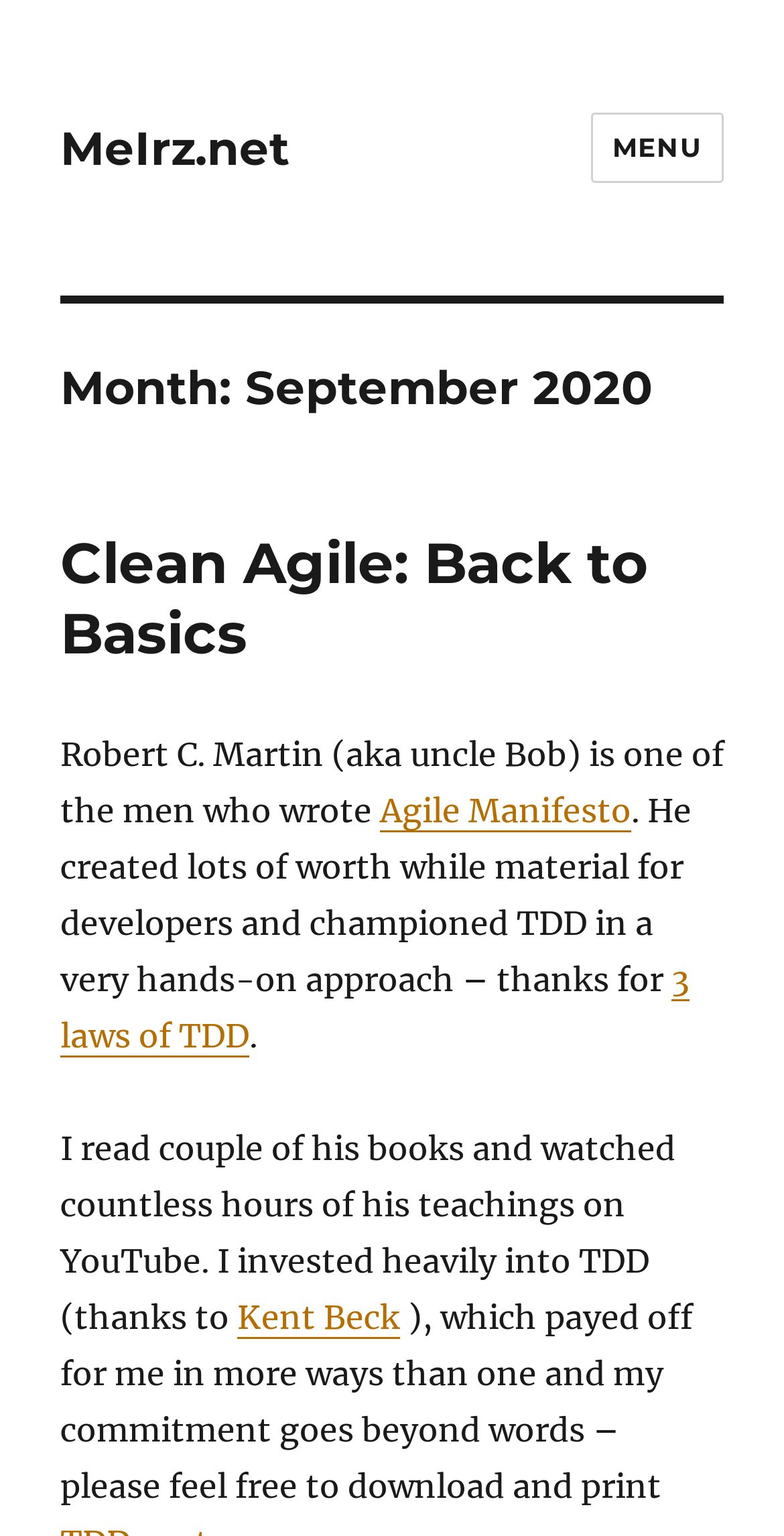Provide the bounding box for the UI element matching this description: "Mango rice".

None